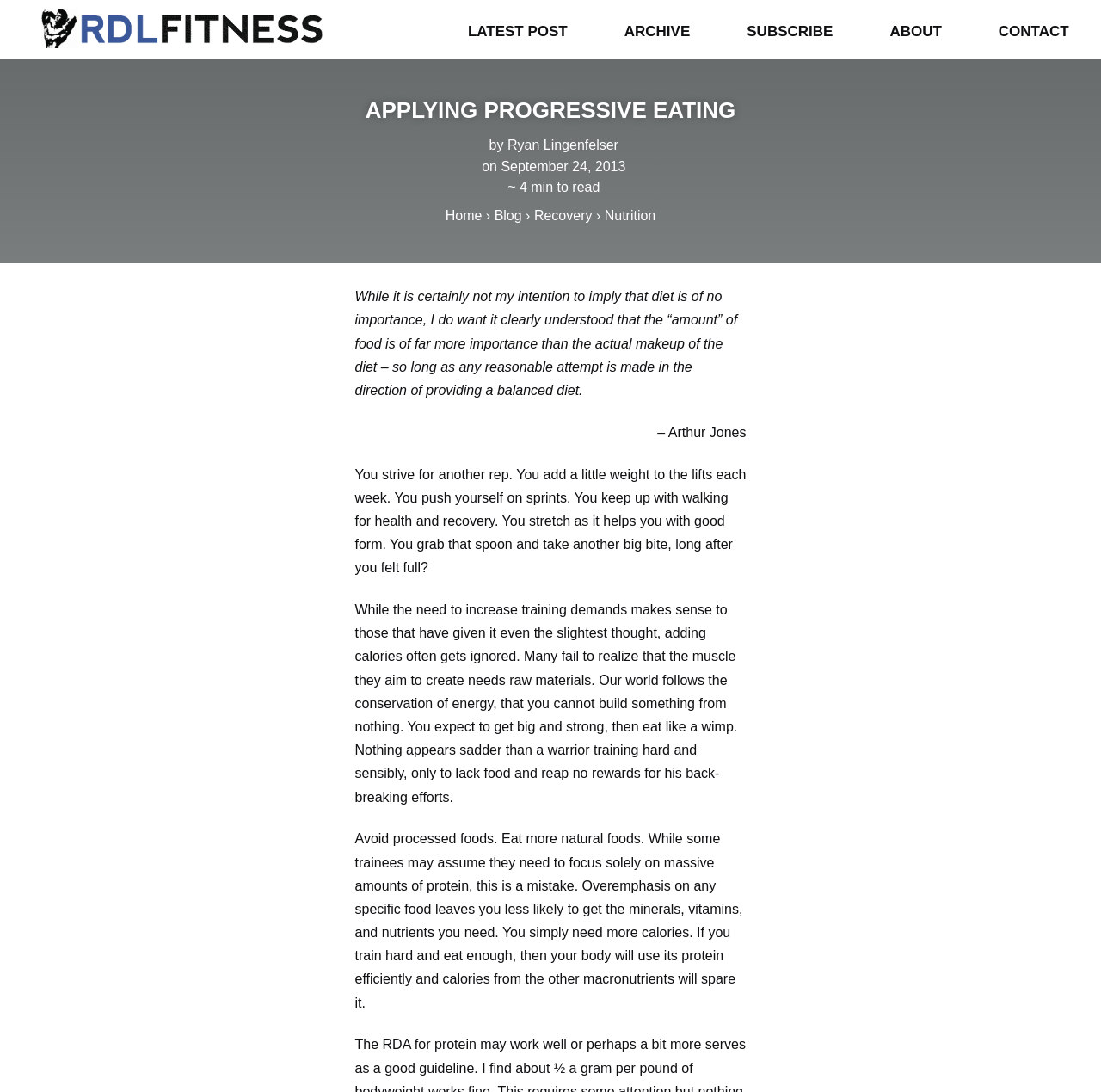Provide a one-word or short-phrase response to the question:
What is the date of the current article?

September 24, 2013